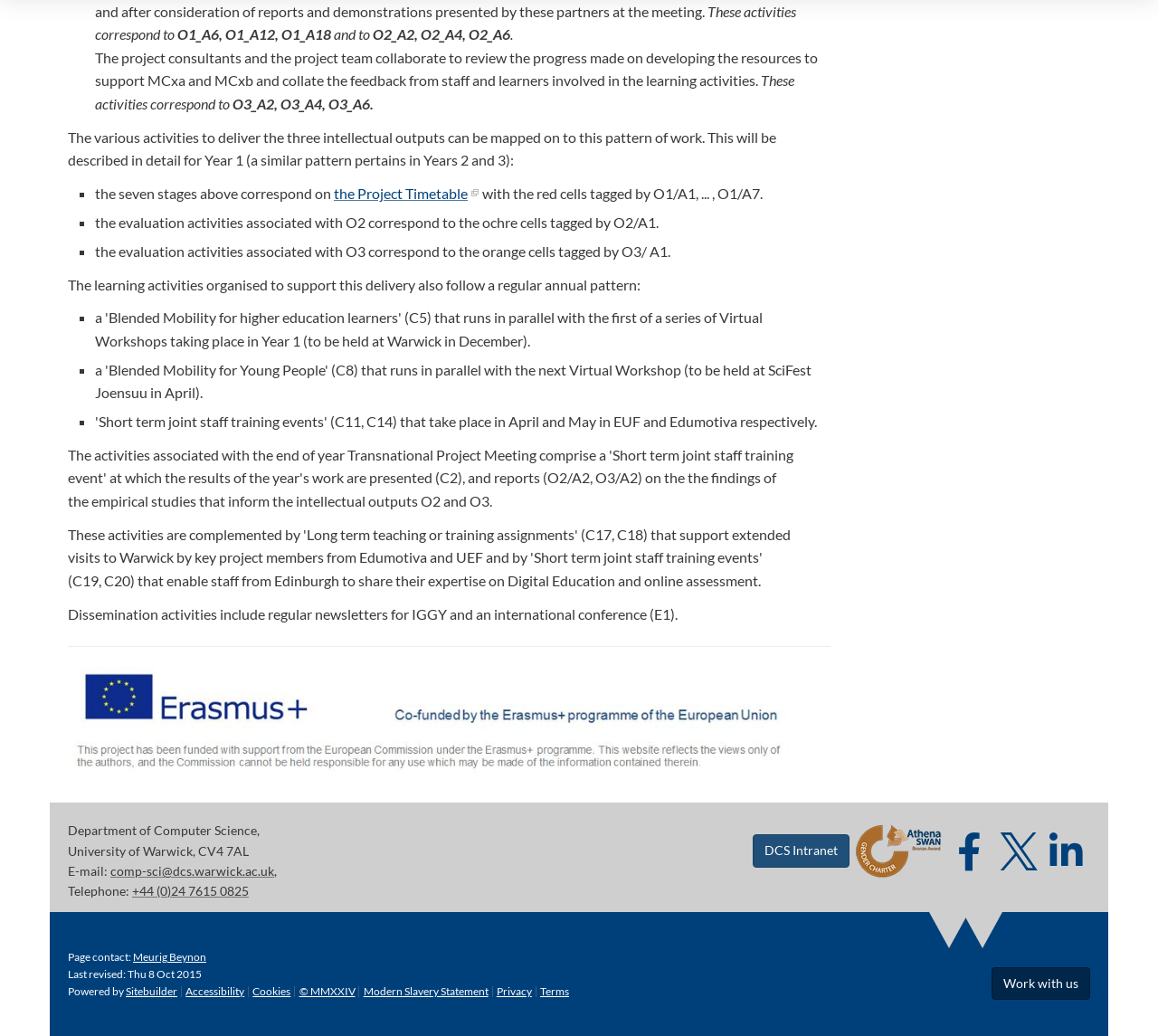Locate the coordinates of the bounding box for the clickable region that fulfills this instruction: "Contact Meurig Beynon".

[0.115, 0.917, 0.178, 0.93]